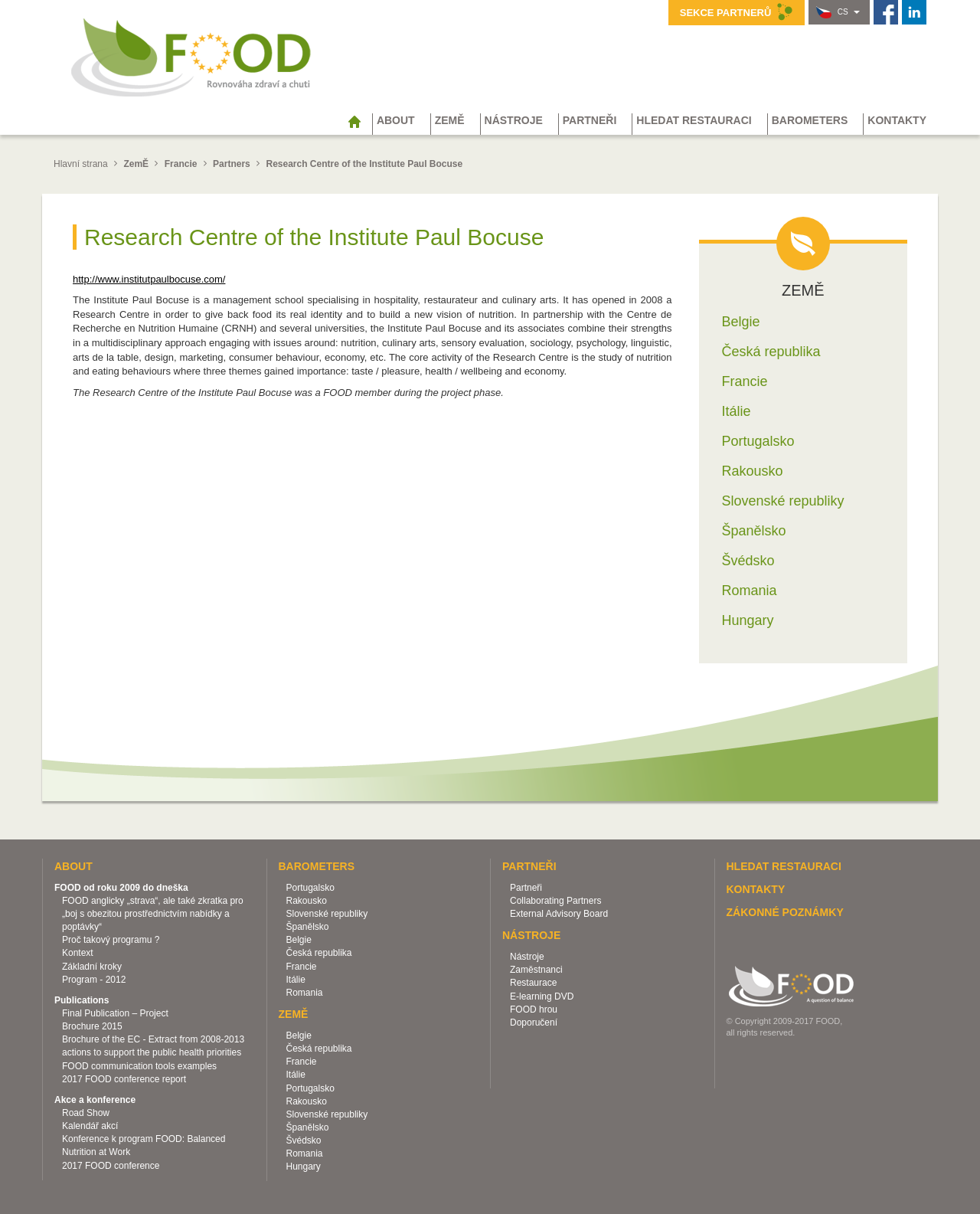Please locate the bounding box coordinates of the element that should be clicked to achieve the given instruction: "Visit the Research Centre of the Institute Paul Bocuse website".

[0.074, 0.225, 0.23, 0.235]